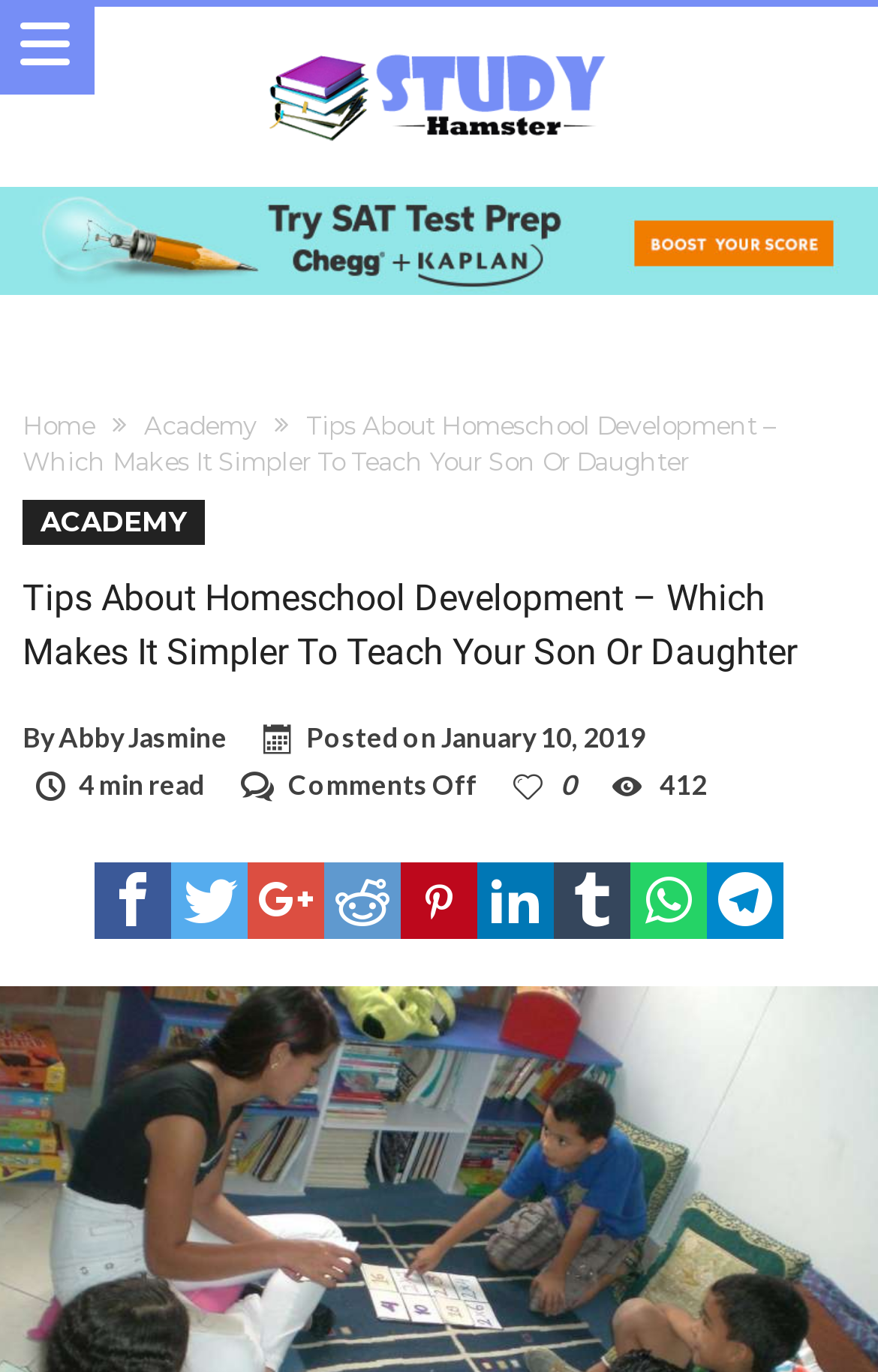Show the bounding box coordinates for the element that needs to be clicked to execute the following instruction: "Click on the 'Home' link". Provide the coordinates in the form of four float numbers between 0 and 1, i.e., [left, top, right, bottom].

[0.026, 0.299, 0.108, 0.322]